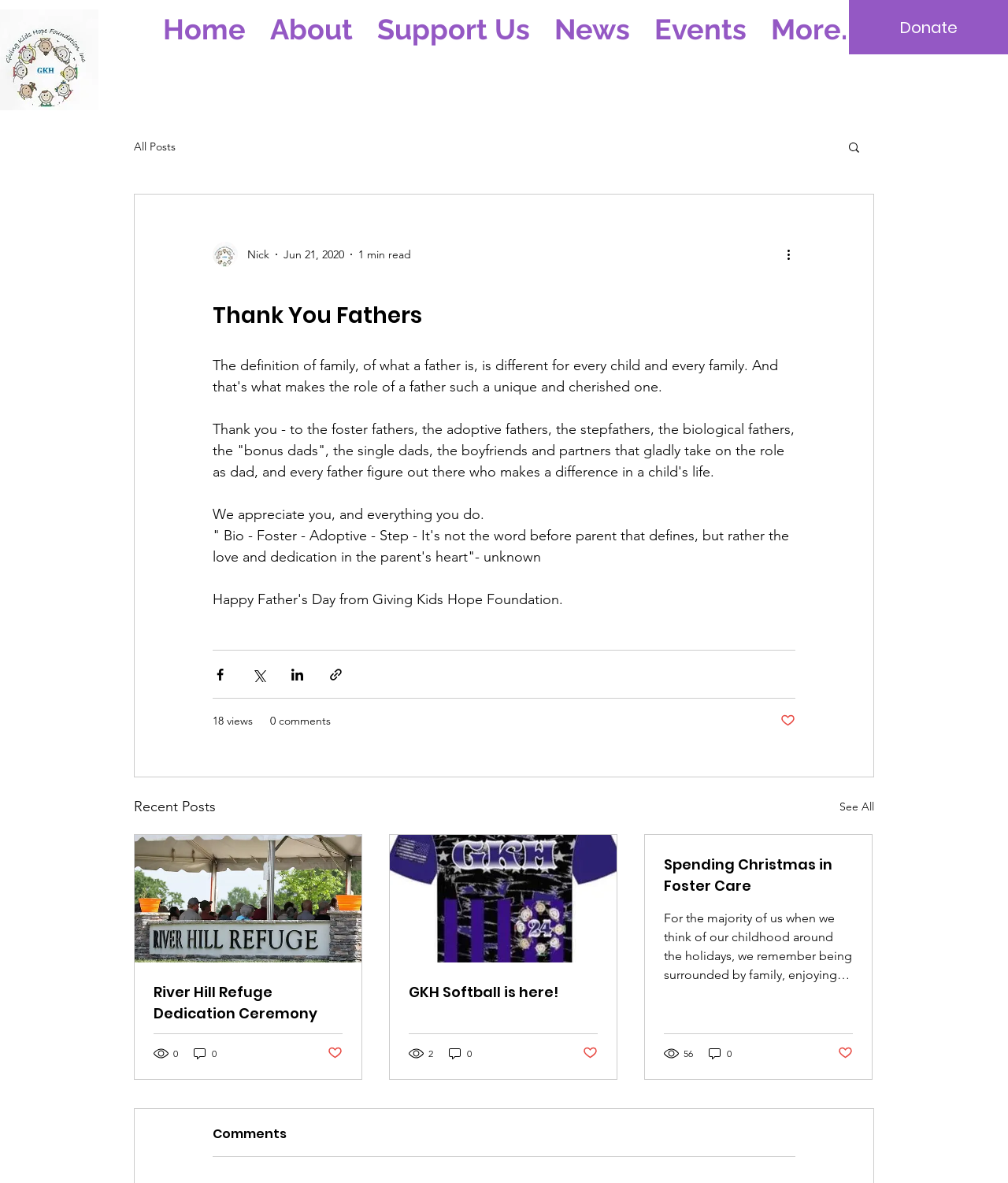How many comments does the article 'Spending Christmas in Foster Care' have?
Look at the image and answer the question using a single word or phrase.

0 comments